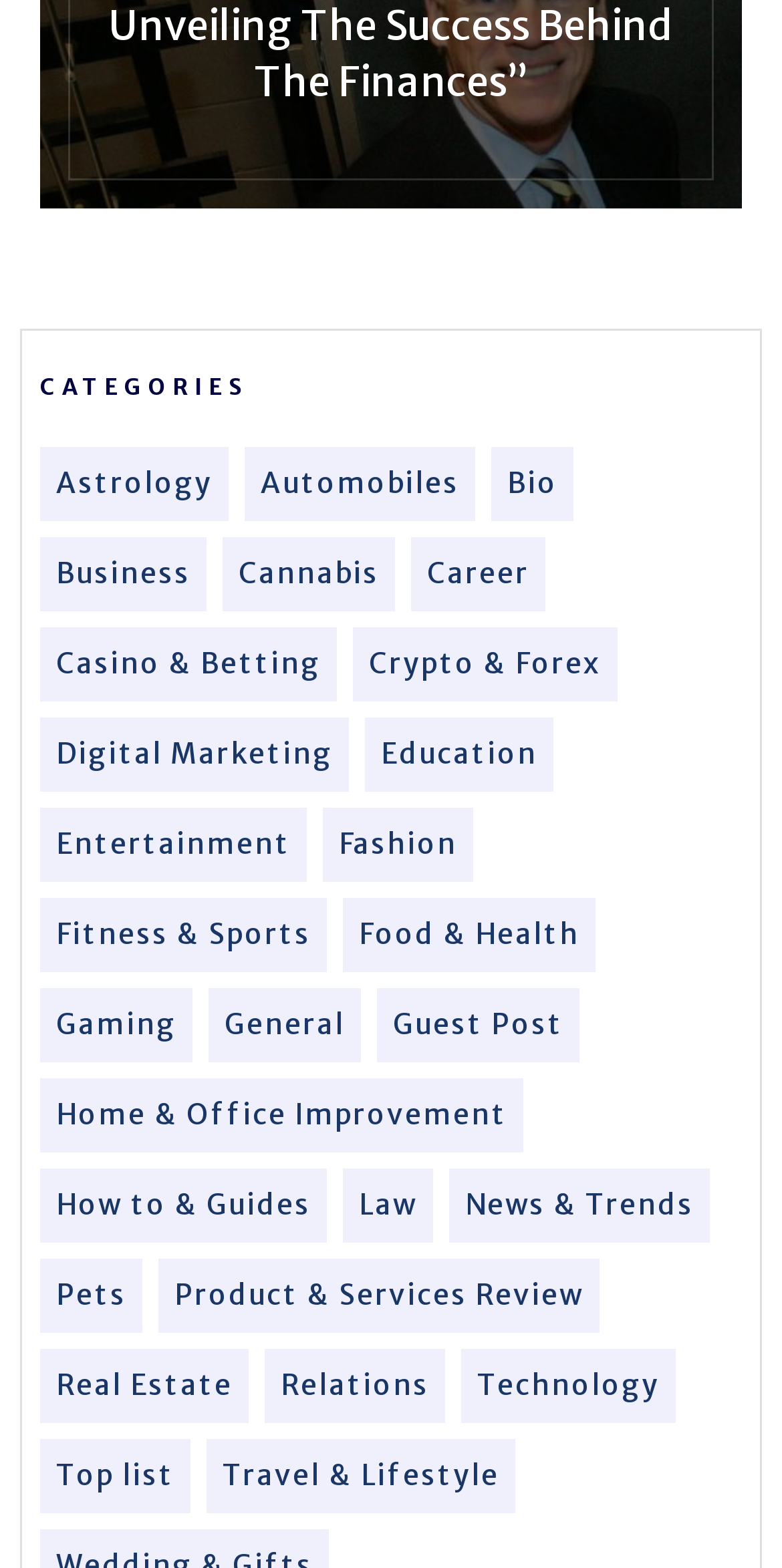Specify the bounding box coordinates of the area to click in order to follow the given instruction: "Learn about Technology."

[0.61, 0.87, 0.844, 0.897]